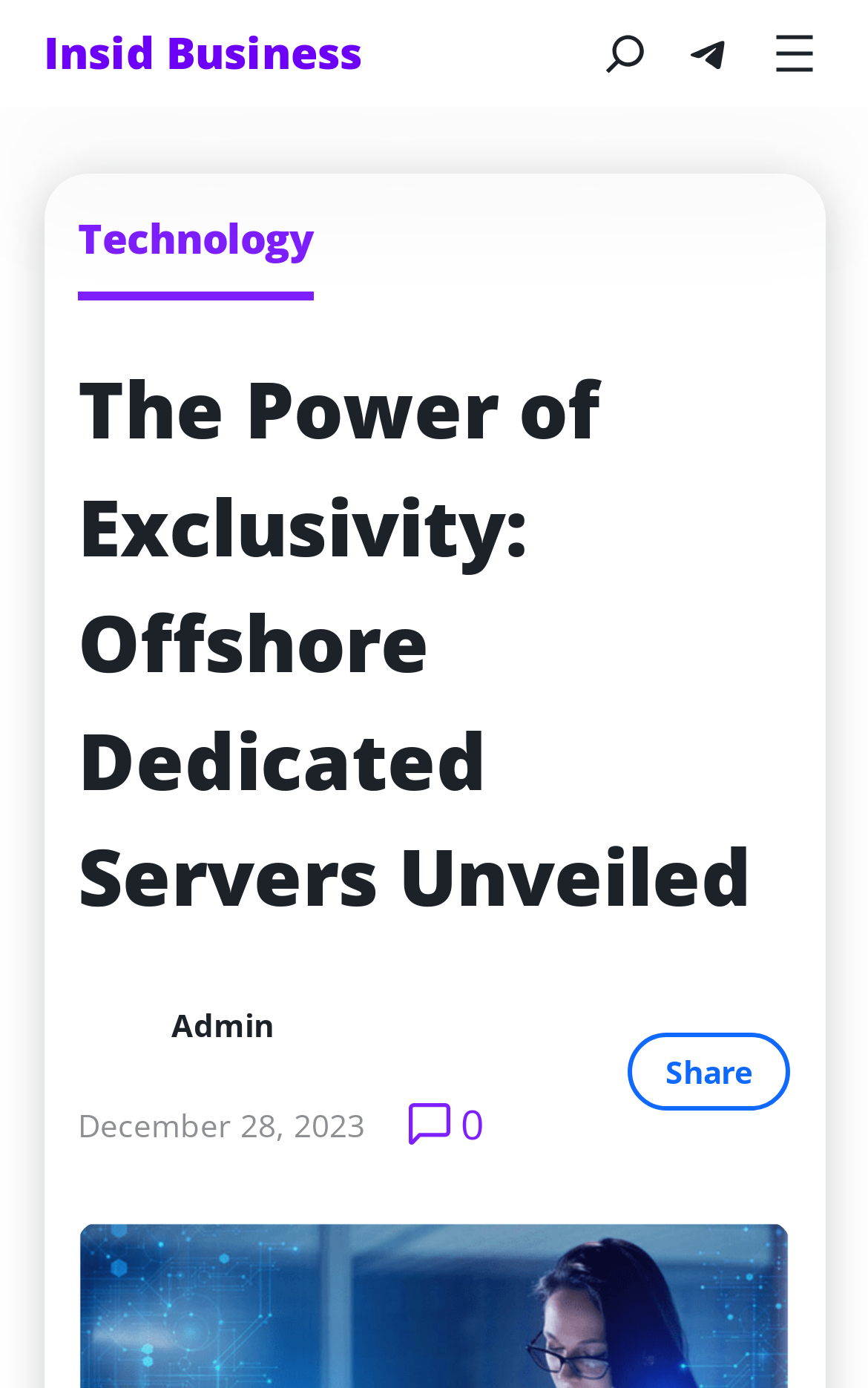Please find the bounding box for the UI element described by: "Technology".

[0.09, 0.15, 0.362, 0.216]